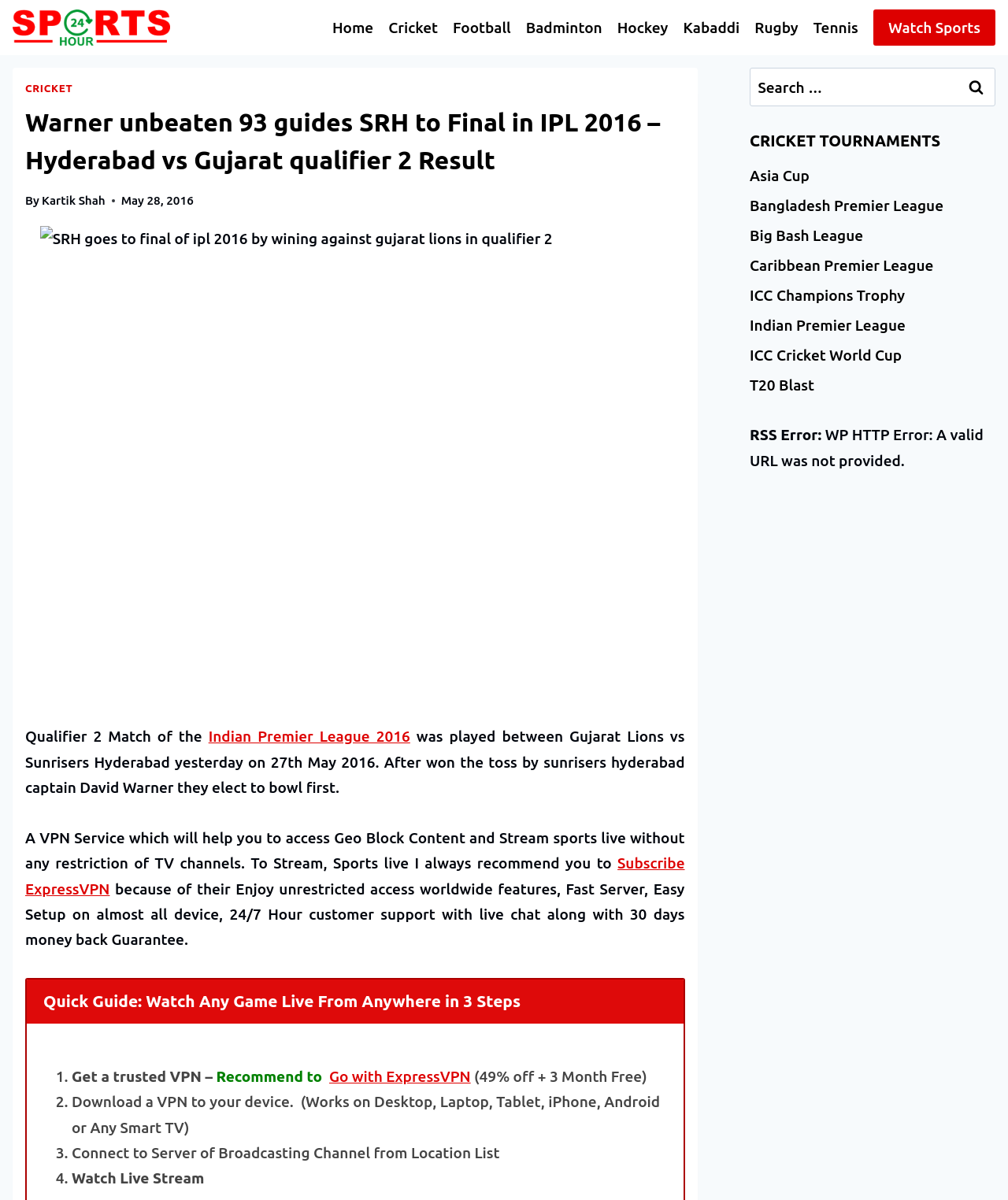Locate the bounding box coordinates of the element you need to click to accomplish the task described by this instruction: "Scroll to top".

[0.959, 0.806, 0.977, 0.82]